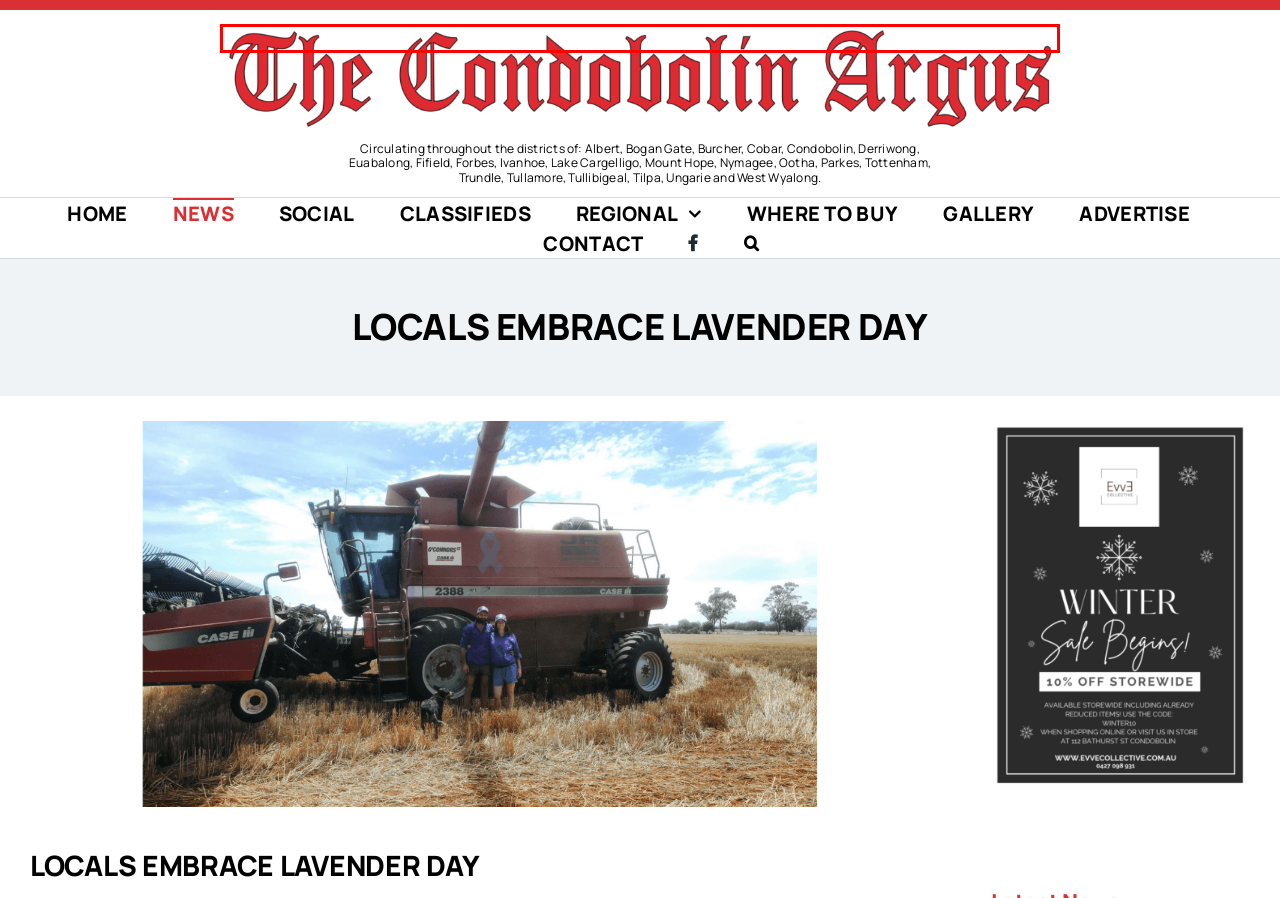Review the screenshot of a webpage that includes a red bounding box. Choose the most suitable webpage description that matches the new webpage after clicking the element within the red bounding box. Here are the candidates:
A. Contact - Condobolin Argus
B. Social - Condobolin Argus
C. Gallery - Condobolin Argus
D. Where to Buy - Condobolin Argus
E. Classifieds - Condobolin Argus
F. Regional - Condobolin Argus
G. Condobolin Argus - Community Owned & Operated Local Paper
H. Advertise - Condobolin Argus

G